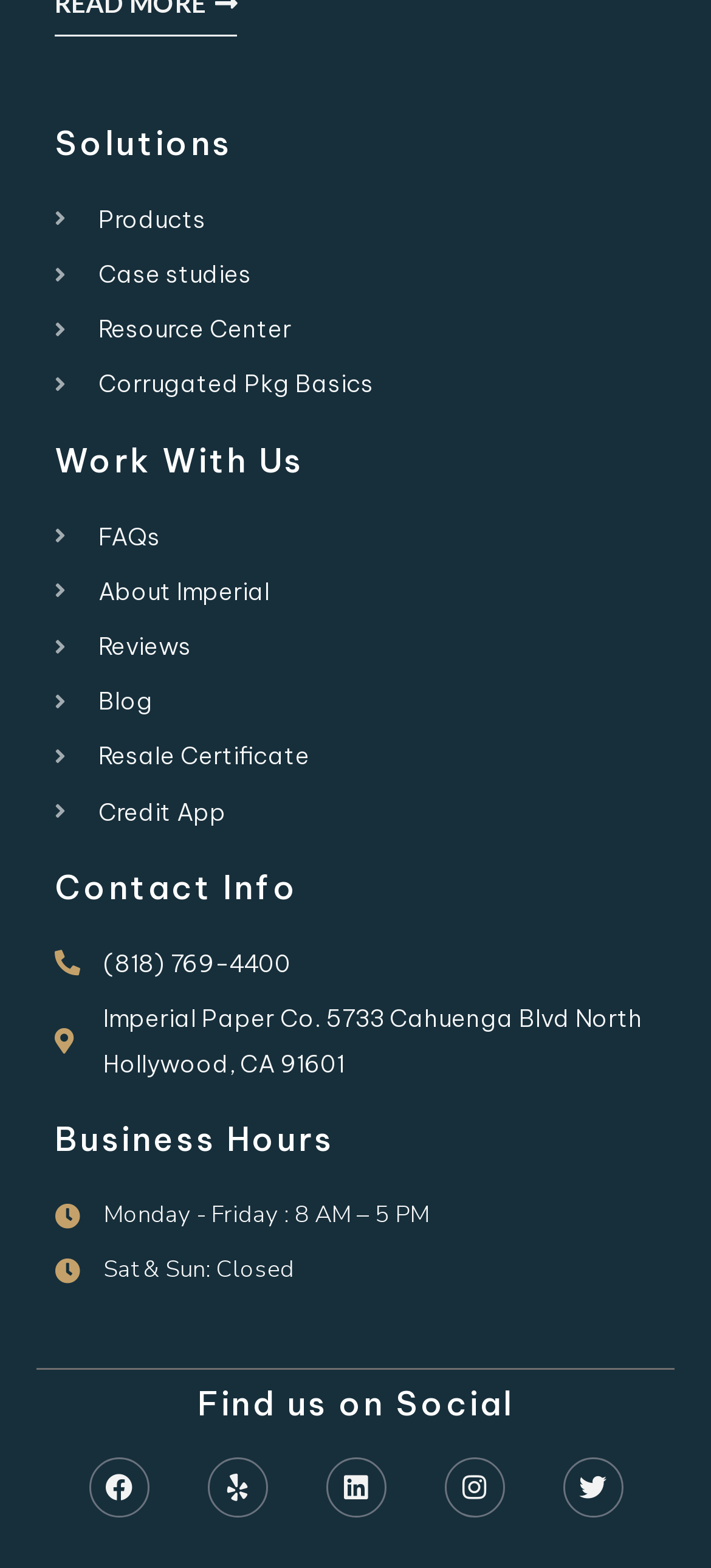Find the bounding box coordinates of the element you need to click on to perform this action: 'Call (818) 769-4400'. The coordinates should be represented by four float values between 0 and 1, in the format [left, top, right, bottom].

[0.077, 0.6, 0.923, 0.629]